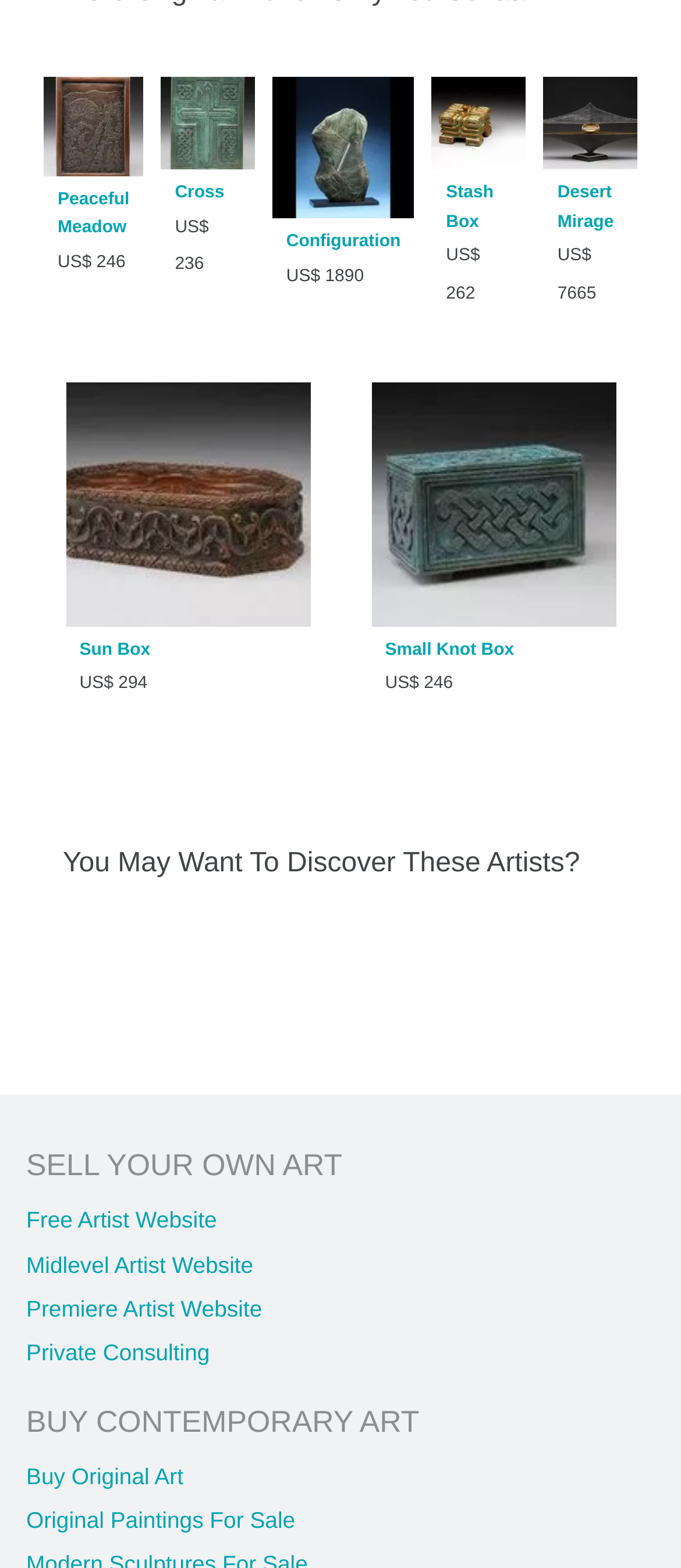Given the element description Small Knot Box, identify the bounding box coordinates for the UI element on the webpage screenshot. The format should be (top-left x, top-left y, bottom-right x, bottom-right y), with values between 0 and 1.

[0.565, 0.407, 0.755, 0.42]